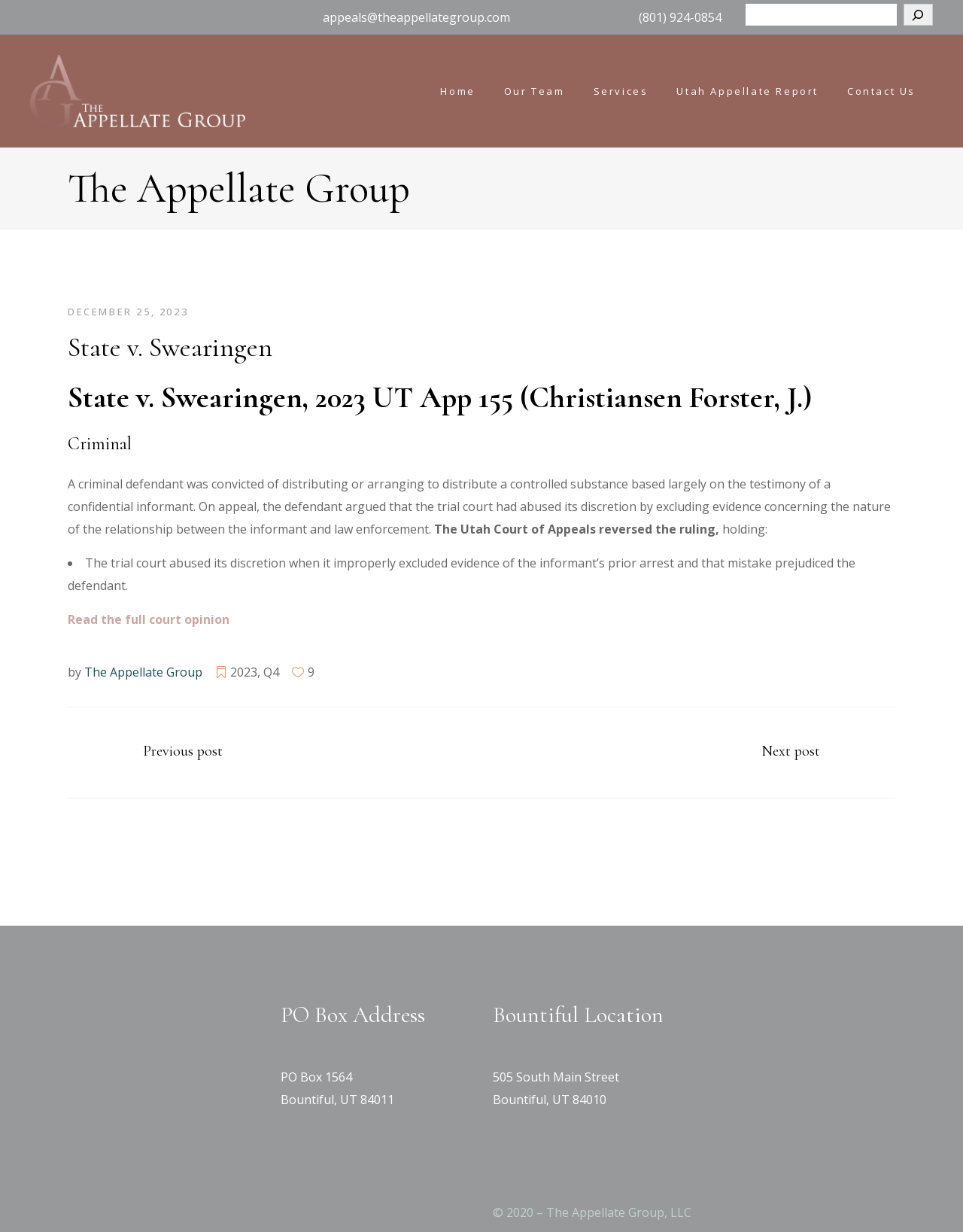What is the location of the law firm?
Using the image, respond with a single word or phrase.

Bountiful, UT